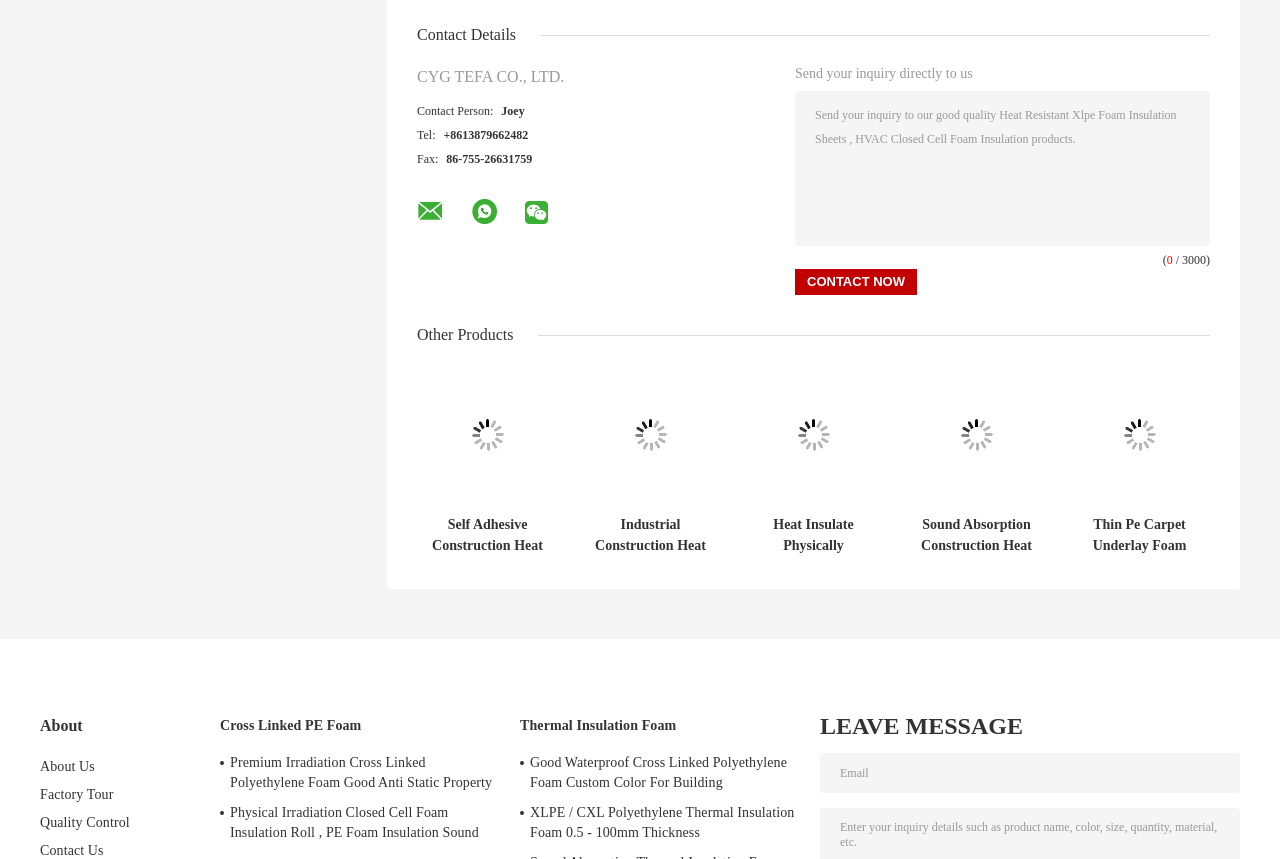Find the bounding box coordinates of the area that needs to be clicked in order to achieve the following instruction: "Click the Payment Request link". The coordinates should be specified as four float numbers between 0 and 1, i.e., [left, top, right, bottom].

None